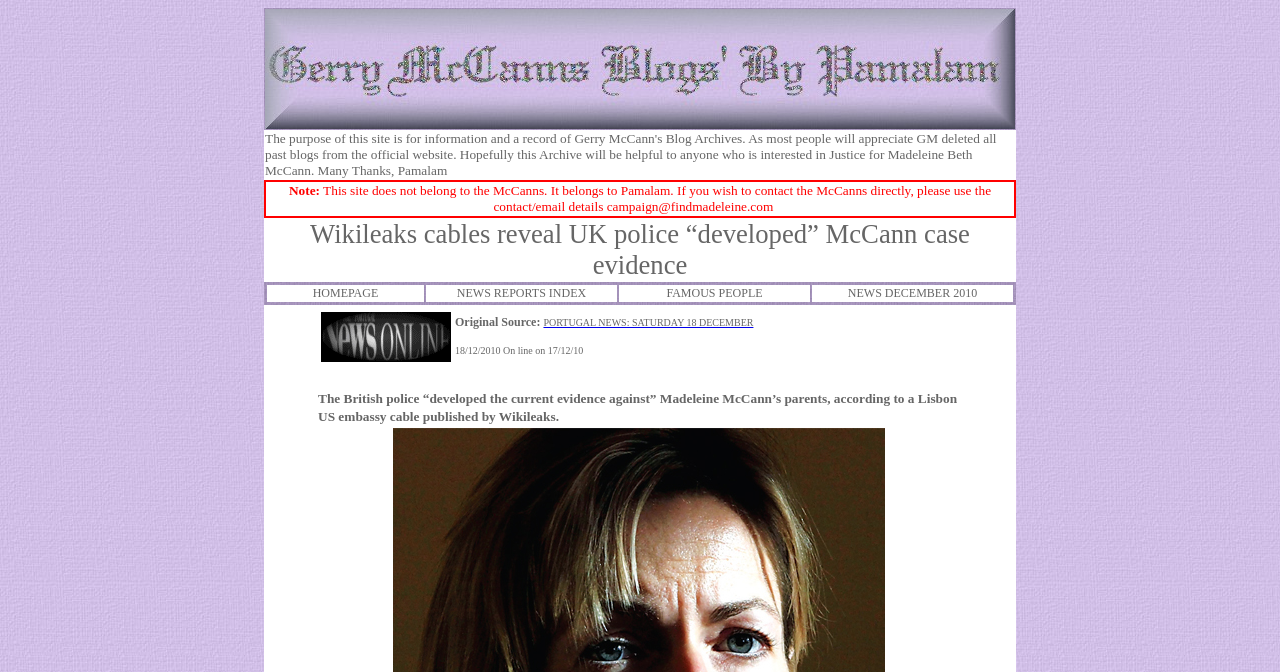Observe the image and answer the following question in detail: What is the date of the news article?

The date of the news article can be determined by reading the text in the table in the fifth row of the webpage, which states 'Original Source: PORTUGAL NEWS: SATURDAY 18 DECEMBER 18/12/2010 On line on 17/12/10'.